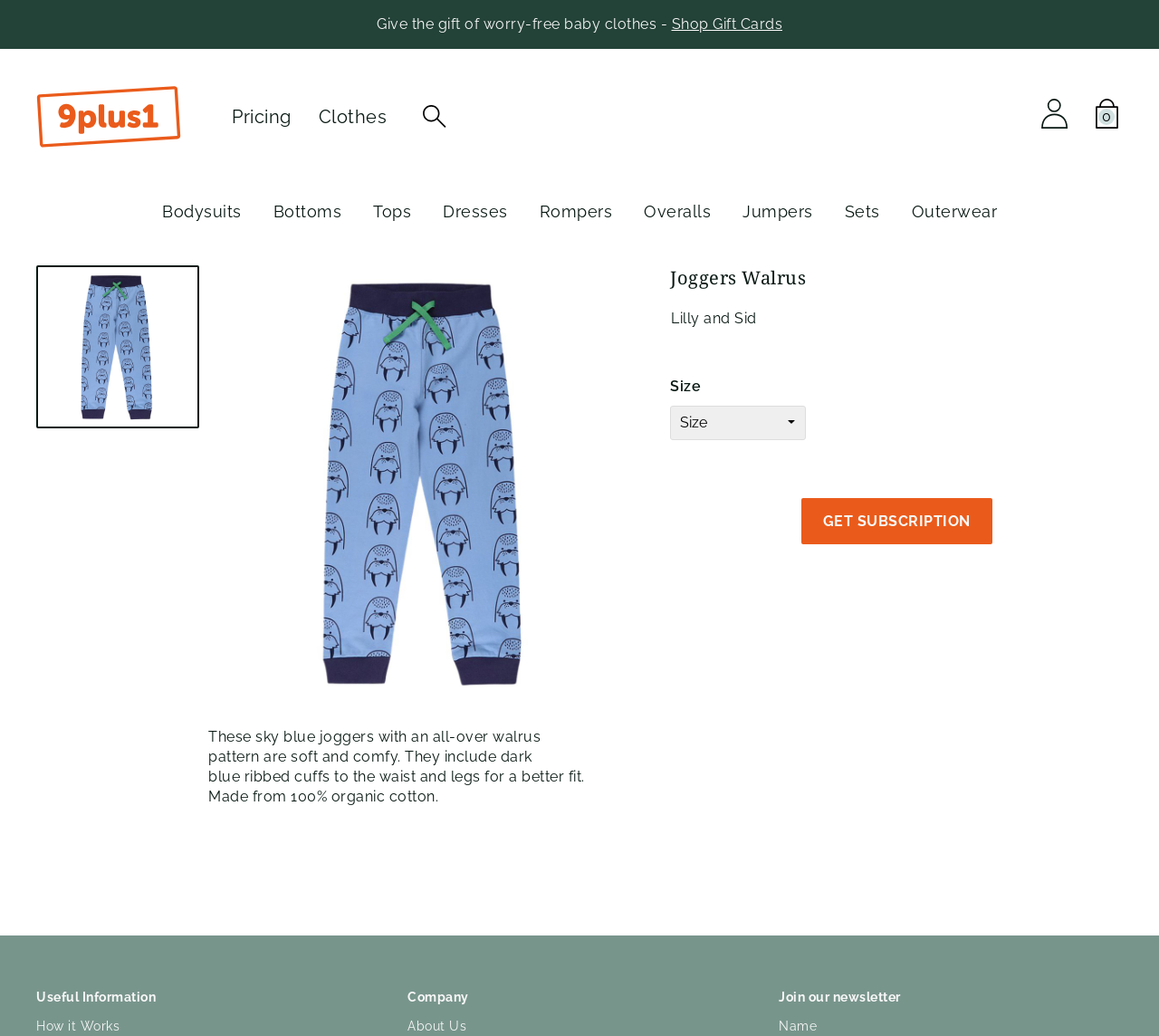Create a detailed narrative of the webpage’s visual and textual elements.

The webpage is about renting baby clothes, specifically from the brand 9plus1. At the top, there is a brief introduction to the service, "Give the gift of worry-free baby clothes", accompanied by a "Shop Gift Cards" link. To the left of this introduction, there is a logo of 9plus1, which is an image.

Below the introduction, there are several navigation links, including "Pricing", "Clothes", and categories of baby clothes such as "Bodysuits", "Bottoms", "Tops", and more. These links are arranged horizontally across the page.

The main content of the page is divided into two sections. On the left, there is a large image, and on the right, there is a product description. The product being showcased is a pair of joggers with a walrus pattern, and the description provides details about the product, including its features and material.

Below the product description, there is a table with a single row, containing information about the product, including its brand, "Lilly and Sid". There is also a dropdown menu to select the size of the product.

Further down the page, there is a call-to-action button, "GET SUBSCRIPTION", and a section with useful information about the product, including a brief description and a link to learn more about how the subscription service works.

At the bottom of the page, there are three columns of links, including "Useful Information", "Company", and "Join our newsletter". The "Useful Information" section contains links to learn more about the service, while the "Company" section contains links to learn more about the brand. The "Join our newsletter" section contains a form to input a name and email address.